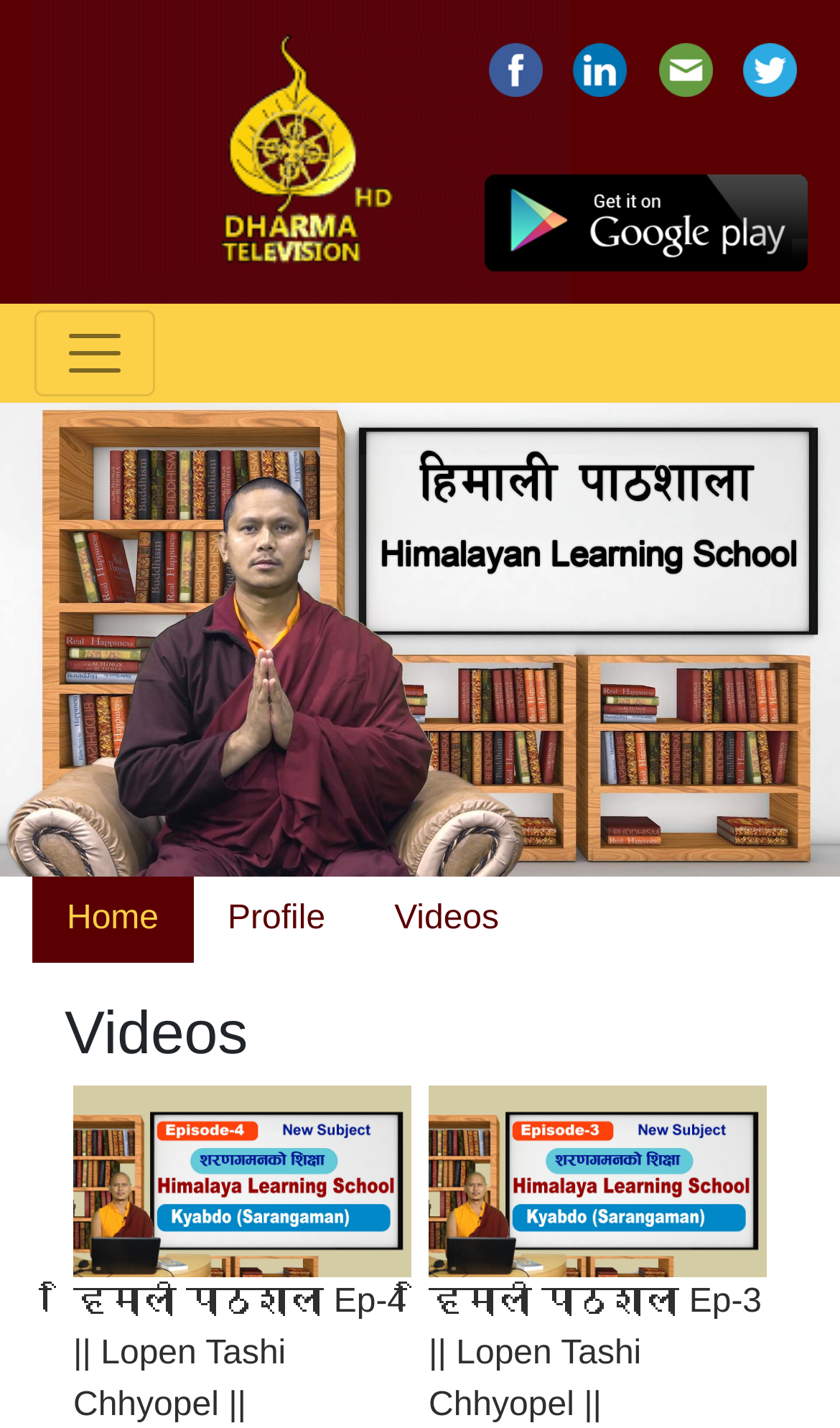Can you identify the bounding box coordinates of the clickable region needed to carry out this instruction: 'Open the Twitter page'? The coordinates should be four float numbers within the range of 0 to 1, stated as [left, top, right, bottom].

[0.872, 0.036, 0.962, 0.061]